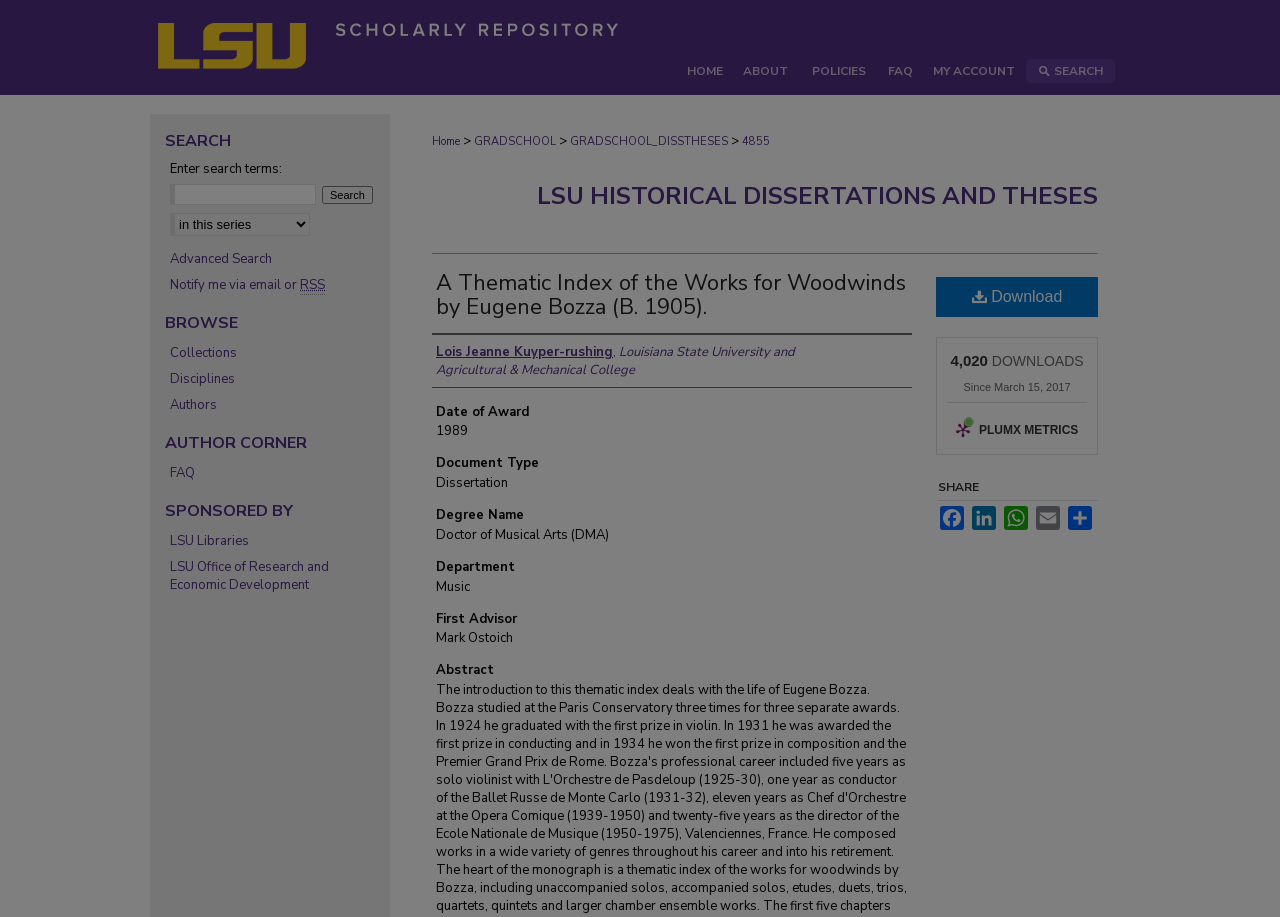Please identify the coordinates of the bounding box for the clickable region that will accomplish this instruction: "Share on Facebook".

[0.733, 0.552, 0.755, 0.578]